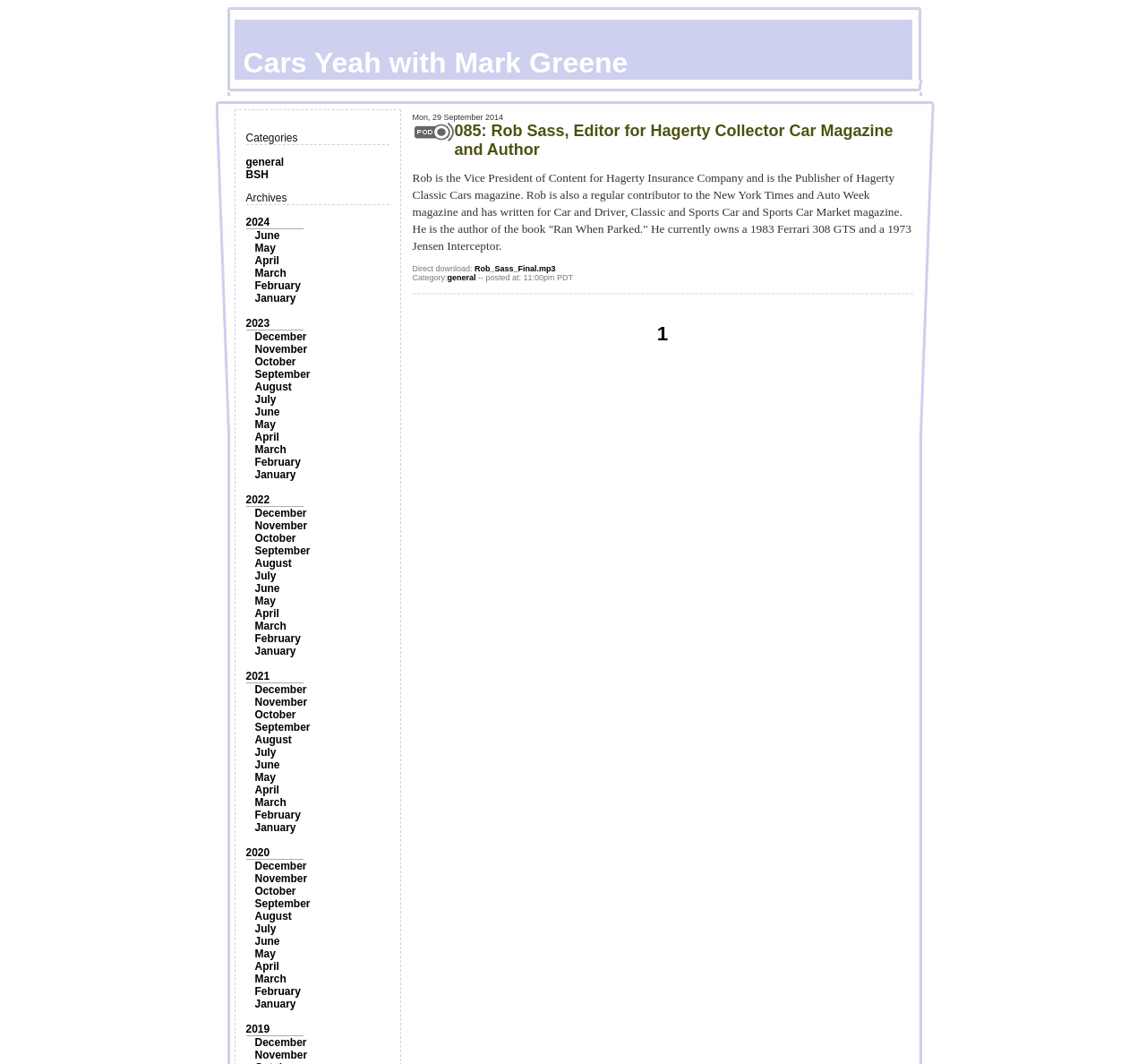Could you locate the bounding box coordinates for the section that should be clicked to accomplish this task: "Browse the posts for June".

[0.222, 0.215, 0.244, 0.227]